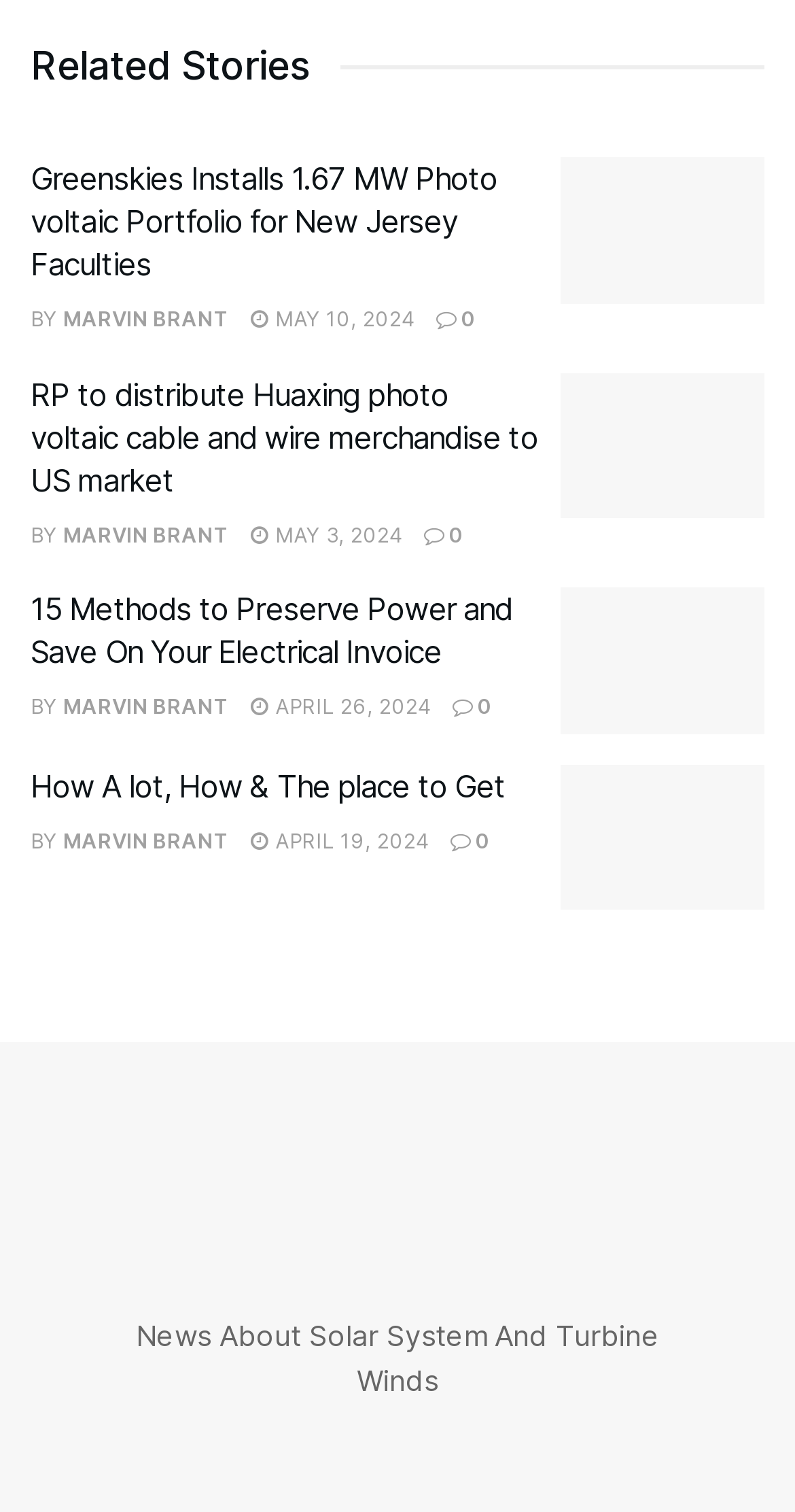Based on the element description: "0", identify the UI element and provide its bounding box coordinates. Use four float numbers between 0 and 1, [left, top, right, bottom].

[0.569, 0.459, 0.618, 0.475]